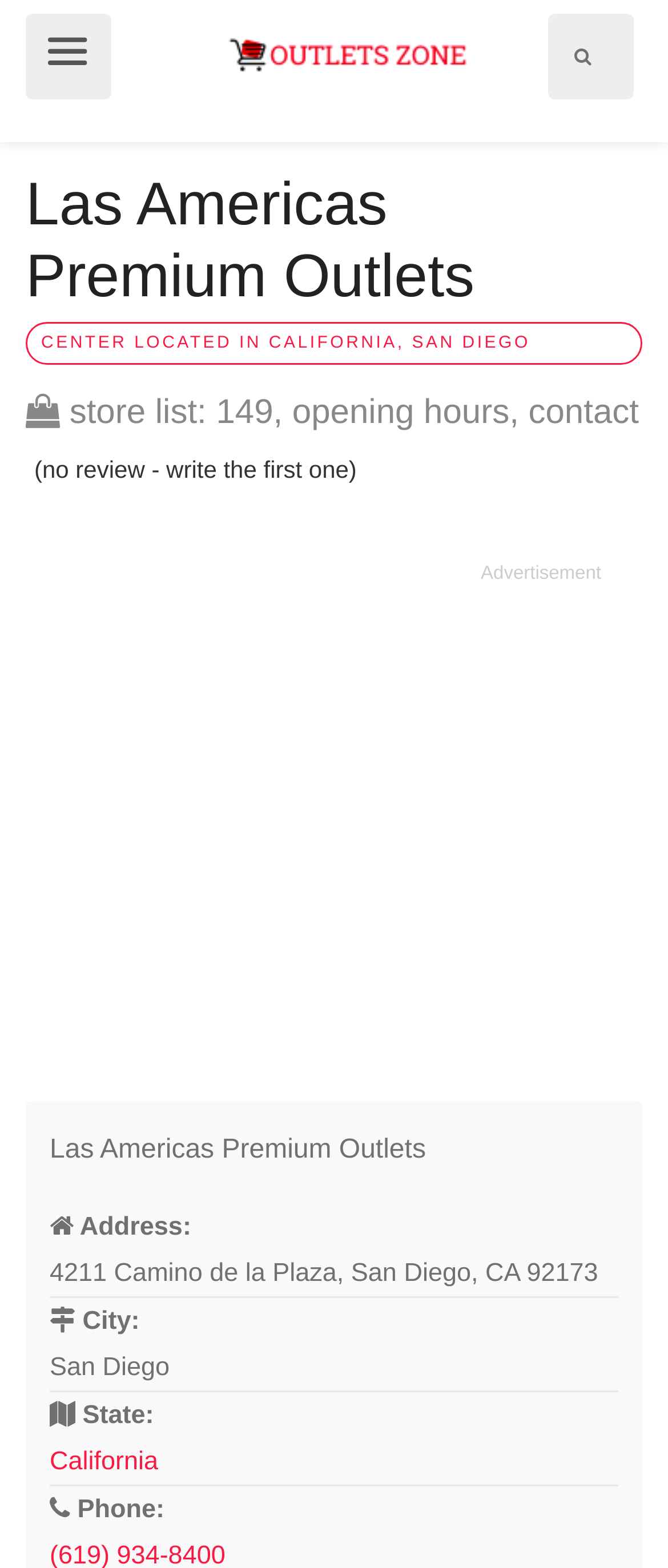Provide the bounding box for the UI element matching this description: "California".

[0.074, 0.923, 0.237, 0.942]